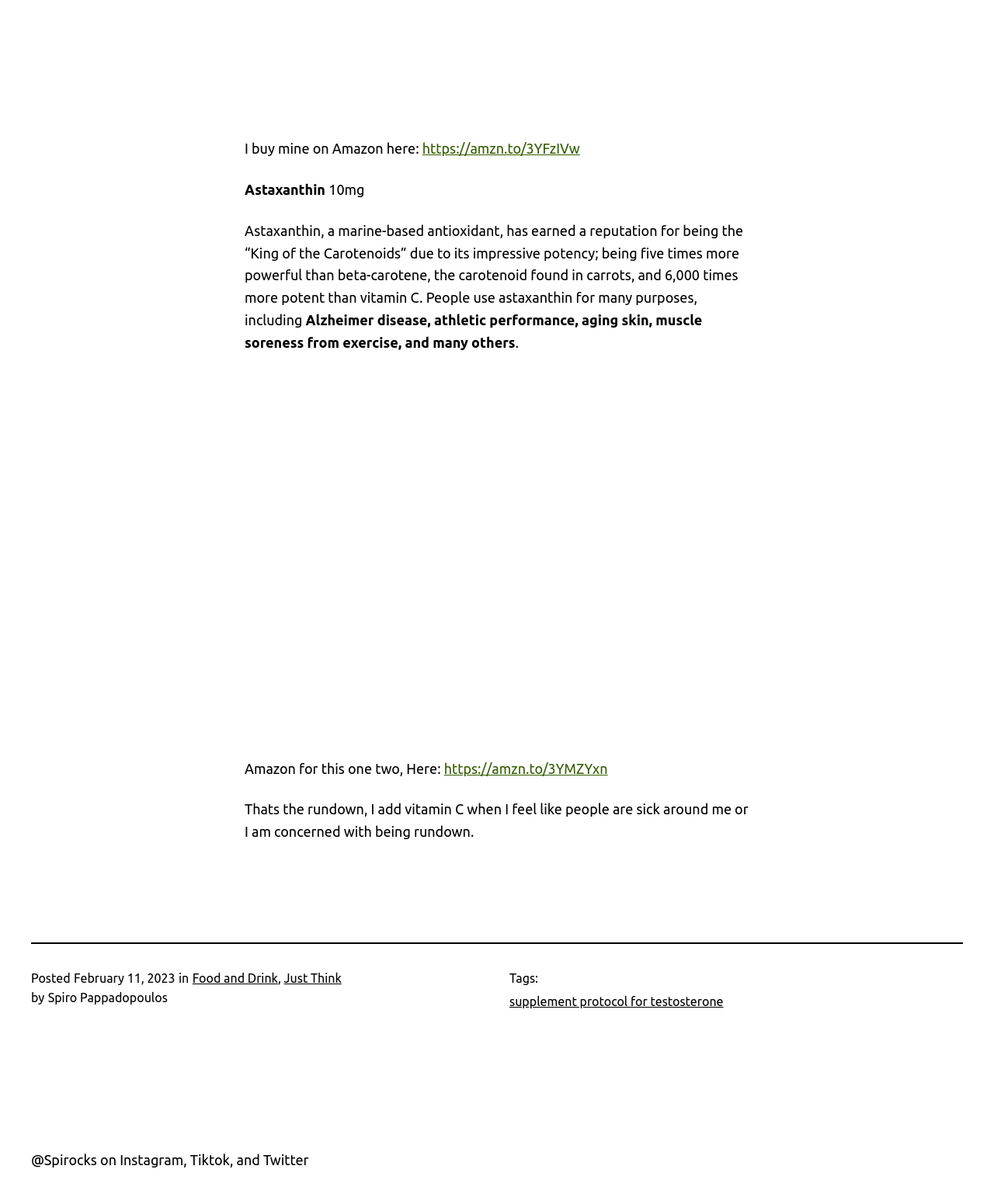Where can I buy astaxanthin?
Refer to the image and provide a detailed answer to the question.

The webpage provides two Amazon links to buy astaxanthin, one with the text 'I buy mine on Amazon here:' and another with the text 'Amazon for this one too, Here:'.